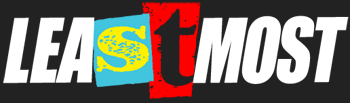What is the background color of the logo? Examine the screenshot and reply using just one word or a brief phrase.

Dark